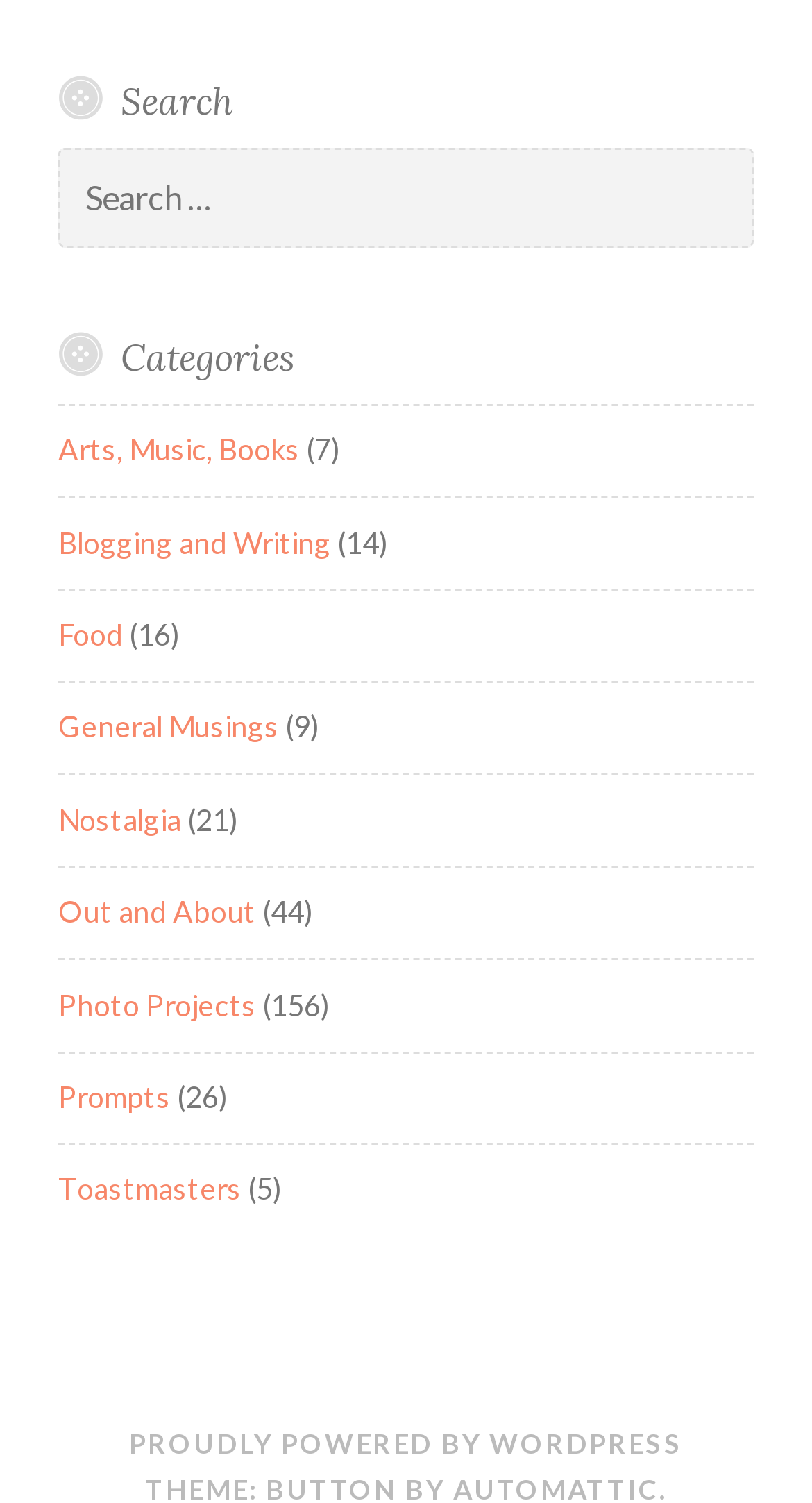Show the bounding box coordinates of the element that should be clicked to complete the task: "Explore Photo Projects".

[0.072, 0.656, 0.315, 0.68]